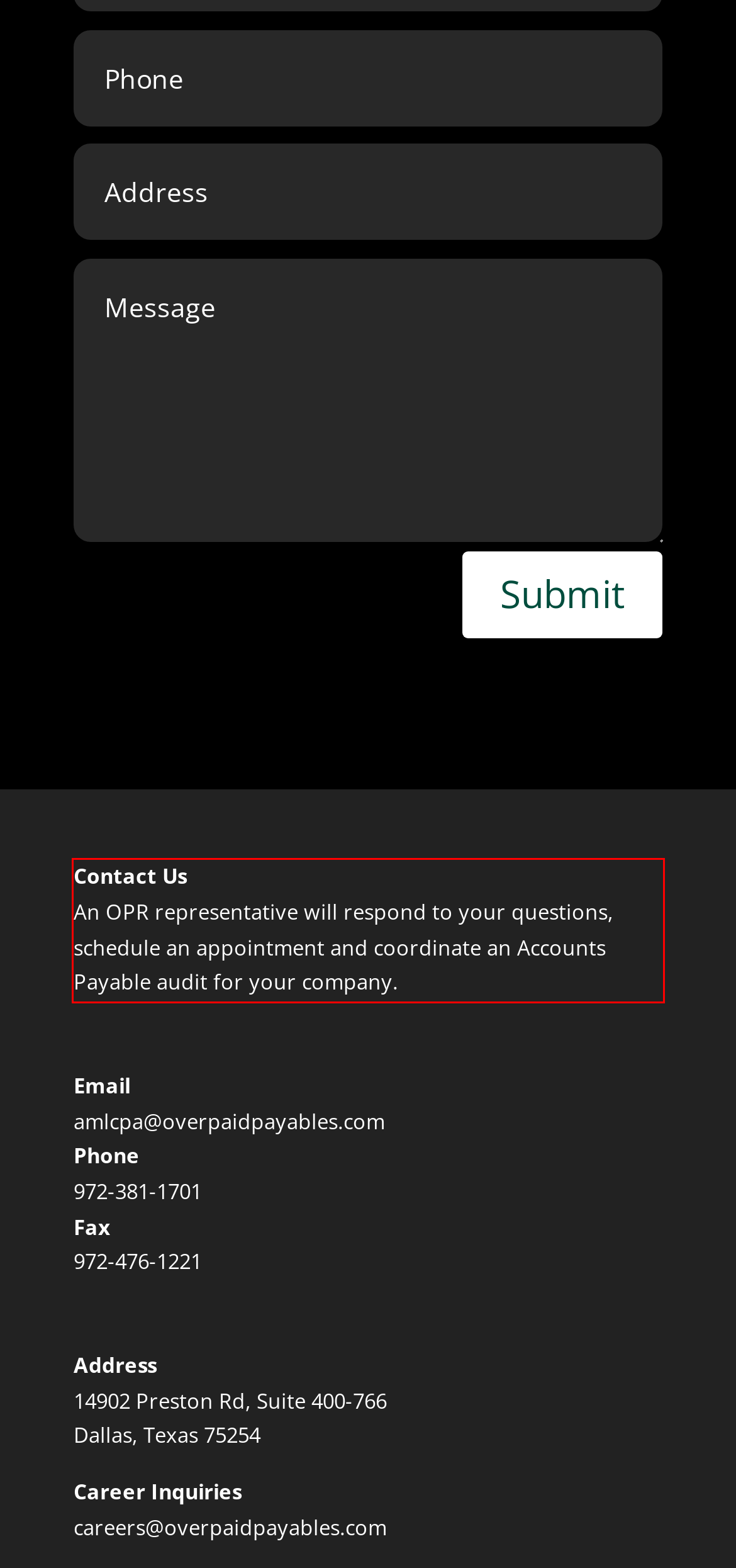There is a UI element on the webpage screenshot marked by a red bounding box. Extract and generate the text content from within this red box.

Contact Us An OPR representative will respond to your questions, schedule an appointment and coordinate an Accounts Payable audit for your company.